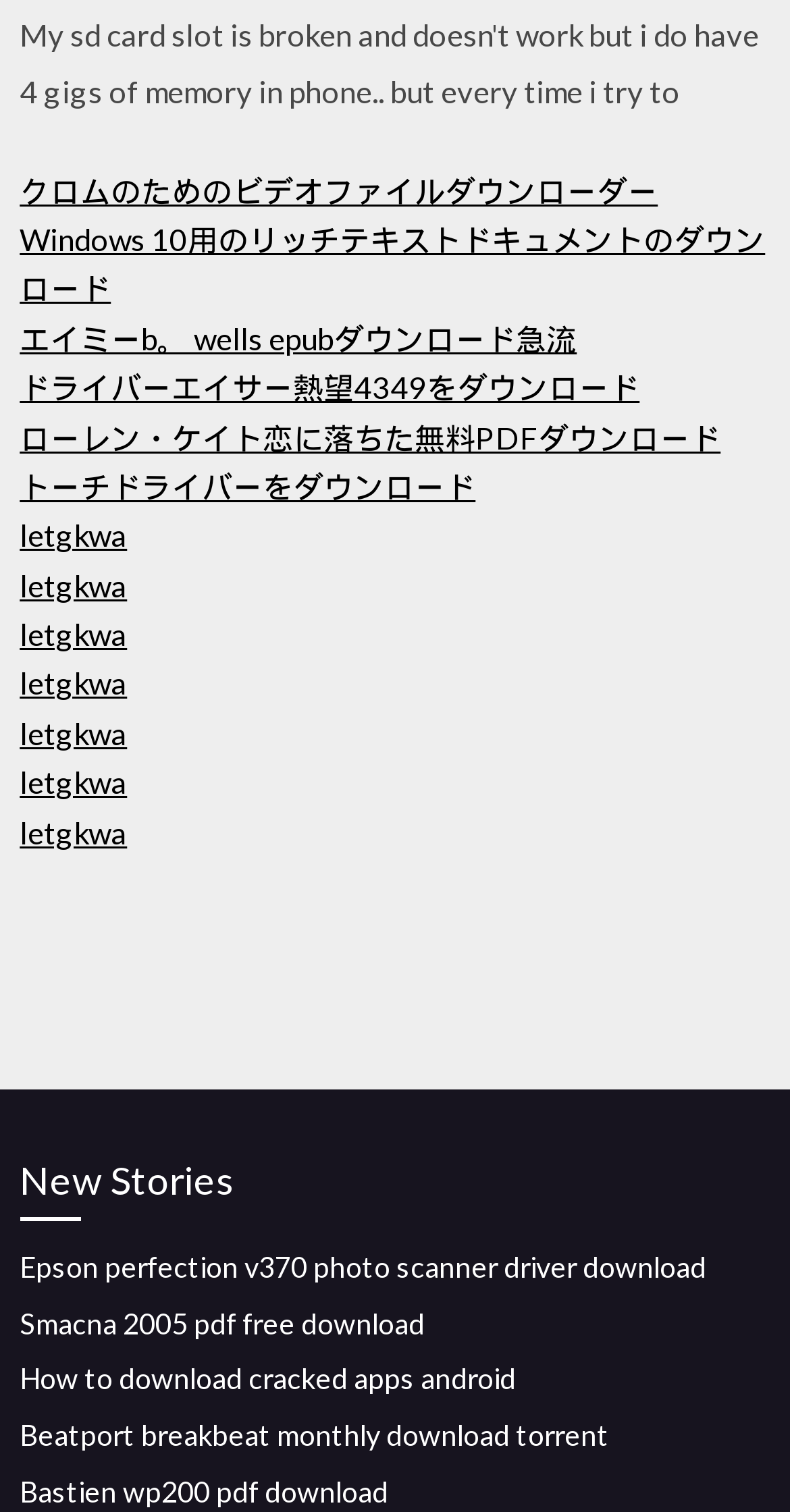Determine the bounding box coordinates of the clickable region to follow the instruction: "Download Chrome video file downloader".

[0.025, 0.113, 0.833, 0.137]